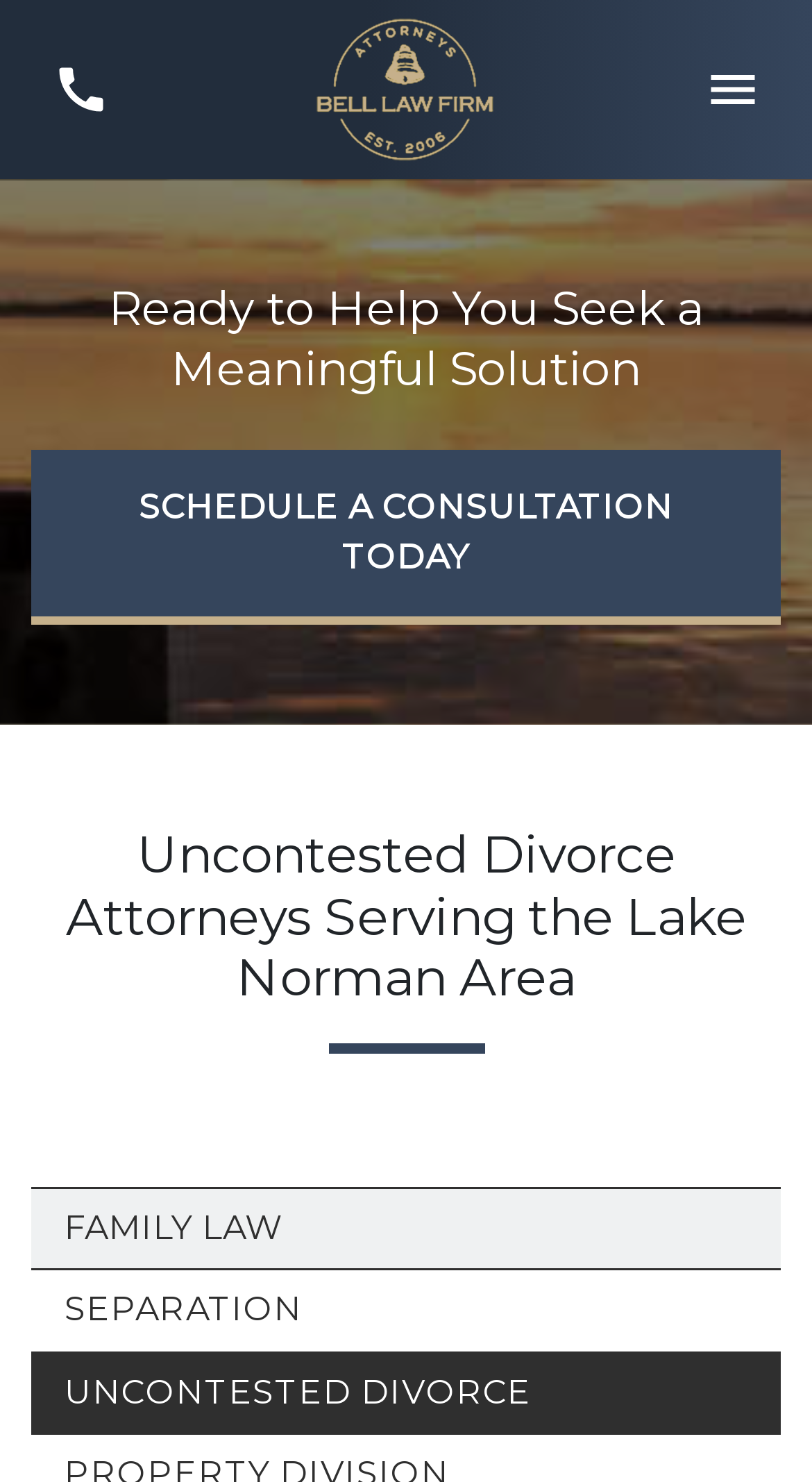Provide the bounding box coordinates of the HTML element this sentence describes: "aria-label="link to home page"". The bounding box coordinates consist of four float numbers between 0 and 1, i.e., [left, top, right, bottom].

[0.388, 0.045, 0.612, 0.072]